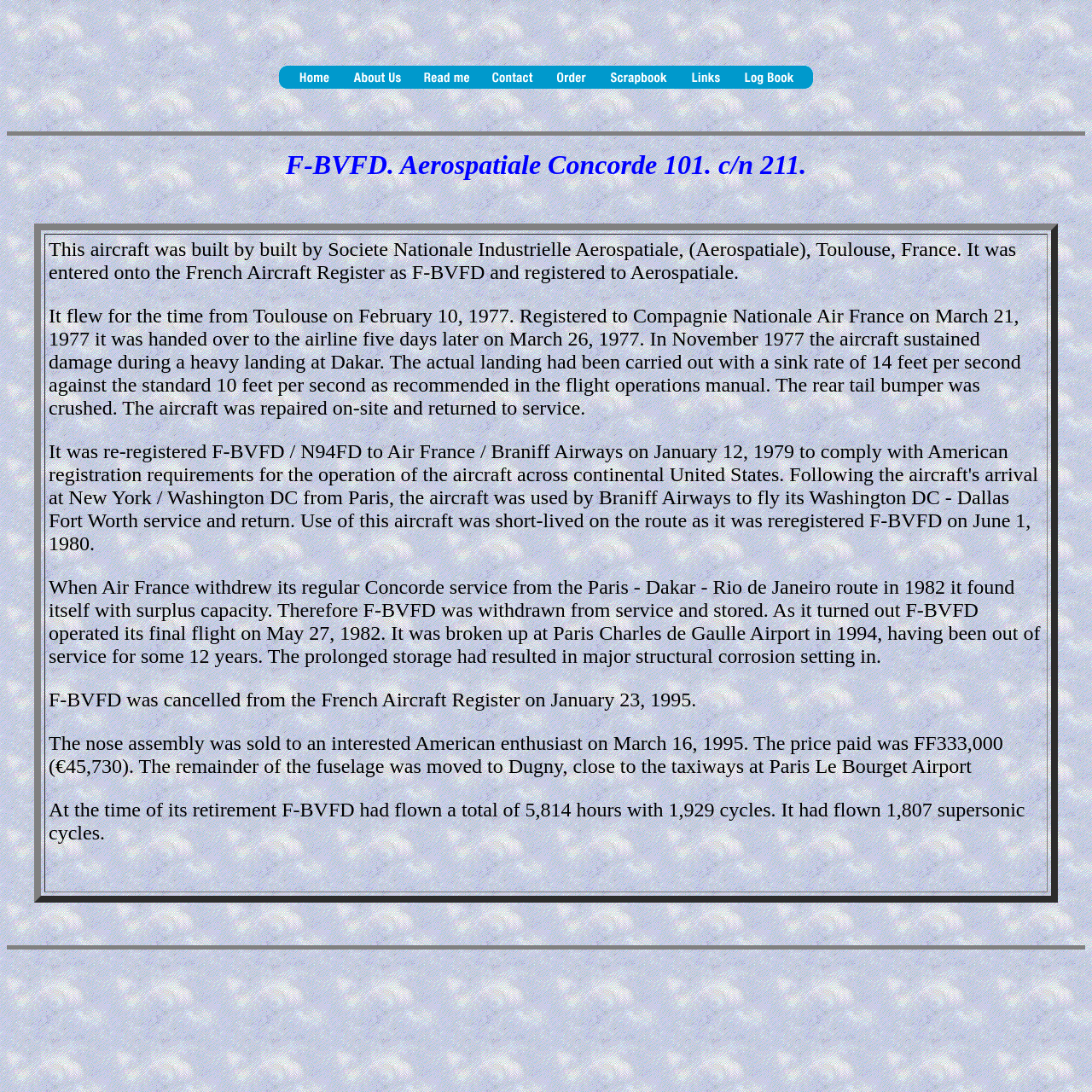Given the following UI element description: "name="menu_r1_c5"", find the bounding box coordinates in the webpage screenshot.

[0.439, 0.07, 0.499, 0.084]